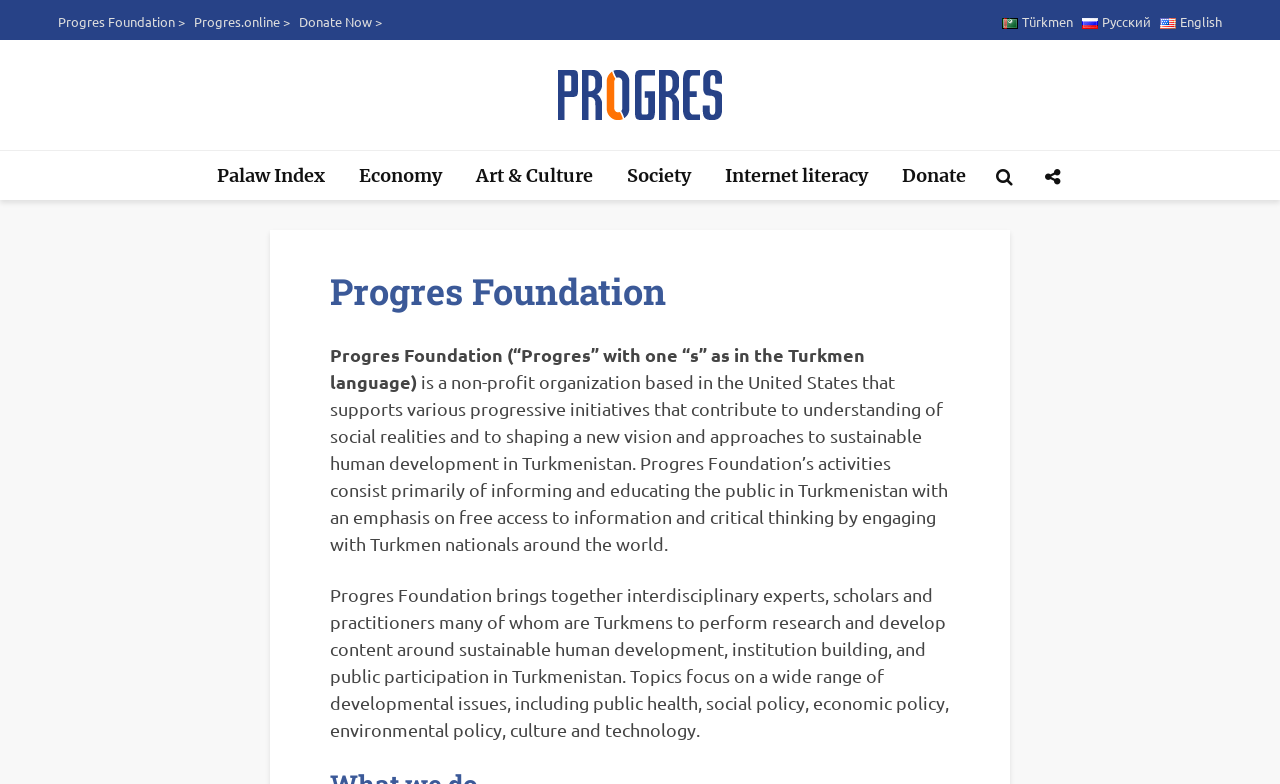Identify the bounding box coordinates of the element that should be clicked to fulfill this task: "Click on Donate Now". The coordinates should be provided as four float numbers between 0 and 1, i.e., [left, top, right, bottom].

[0.234, 0.008, 0.298, 0.047]